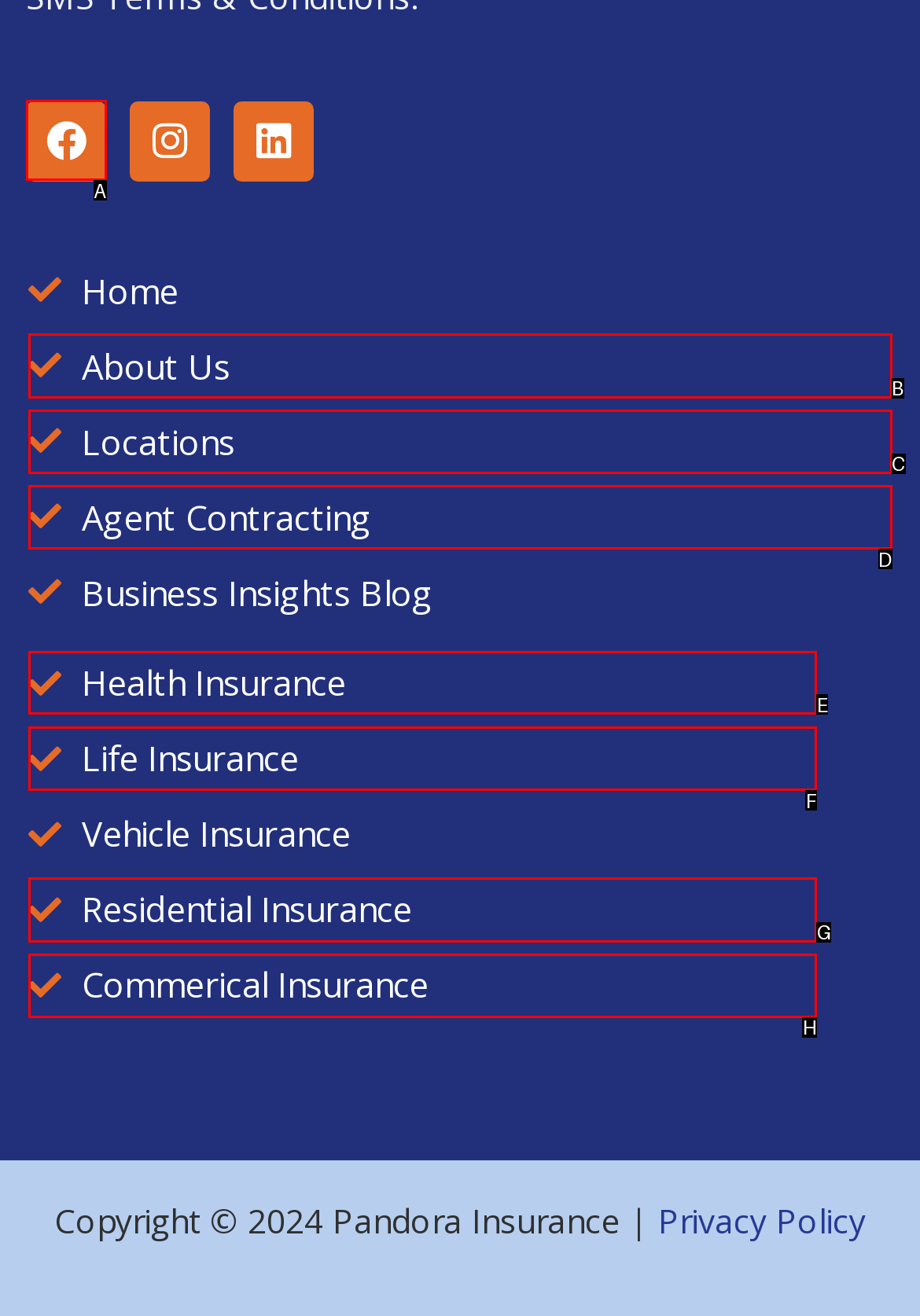From the available options, which lettered element should I click to complete this task: Get Health Insurance information?

E